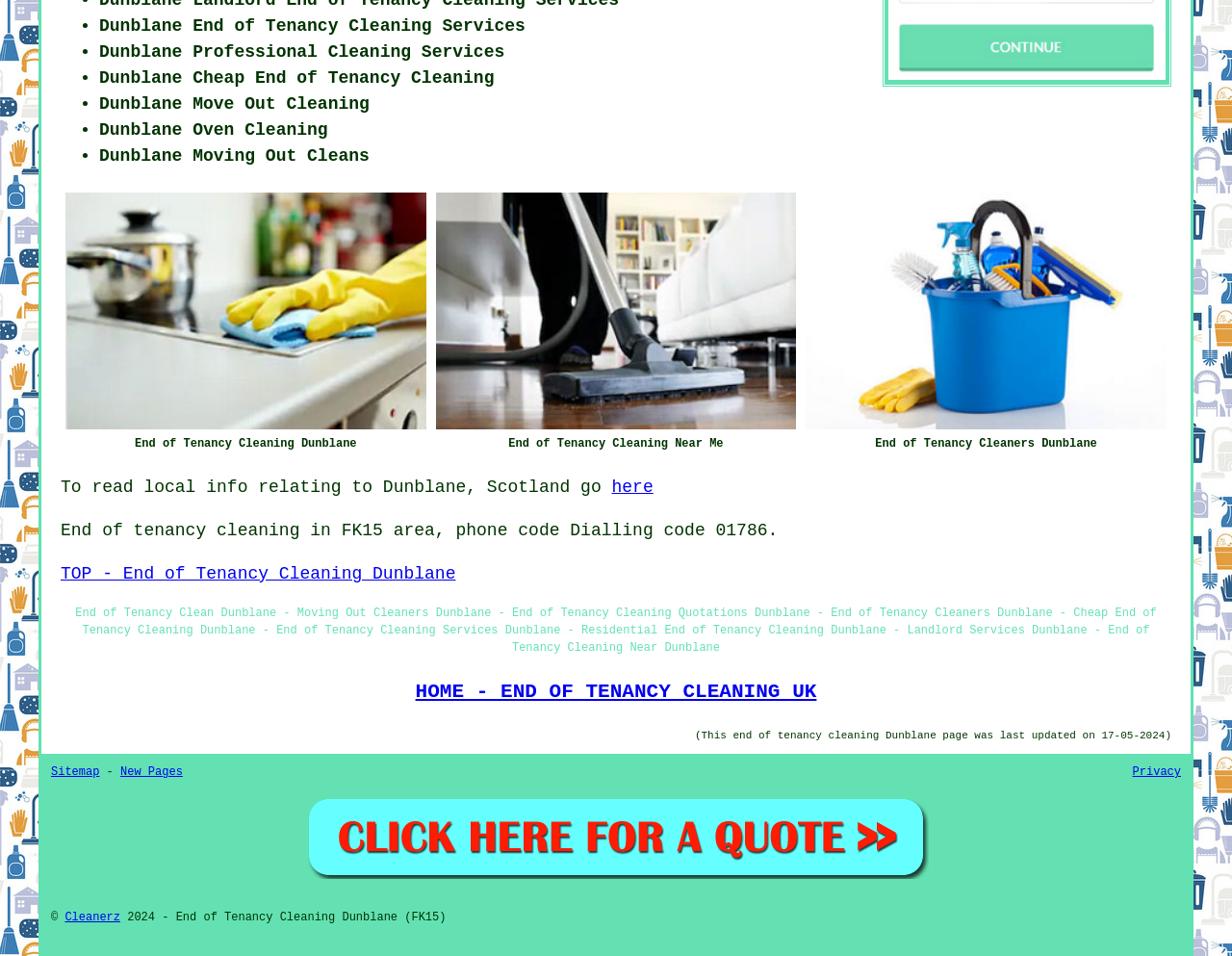Specify the bounding box coordinates of the area to click in order to execute this command: 'Visit 'Sitemap''. The coordinates should consist of four float numbers ranging from 0 to 1, and should be formatted as [left, top, right, bottom].

[0.041, 0.801, 0.081, 0.815]